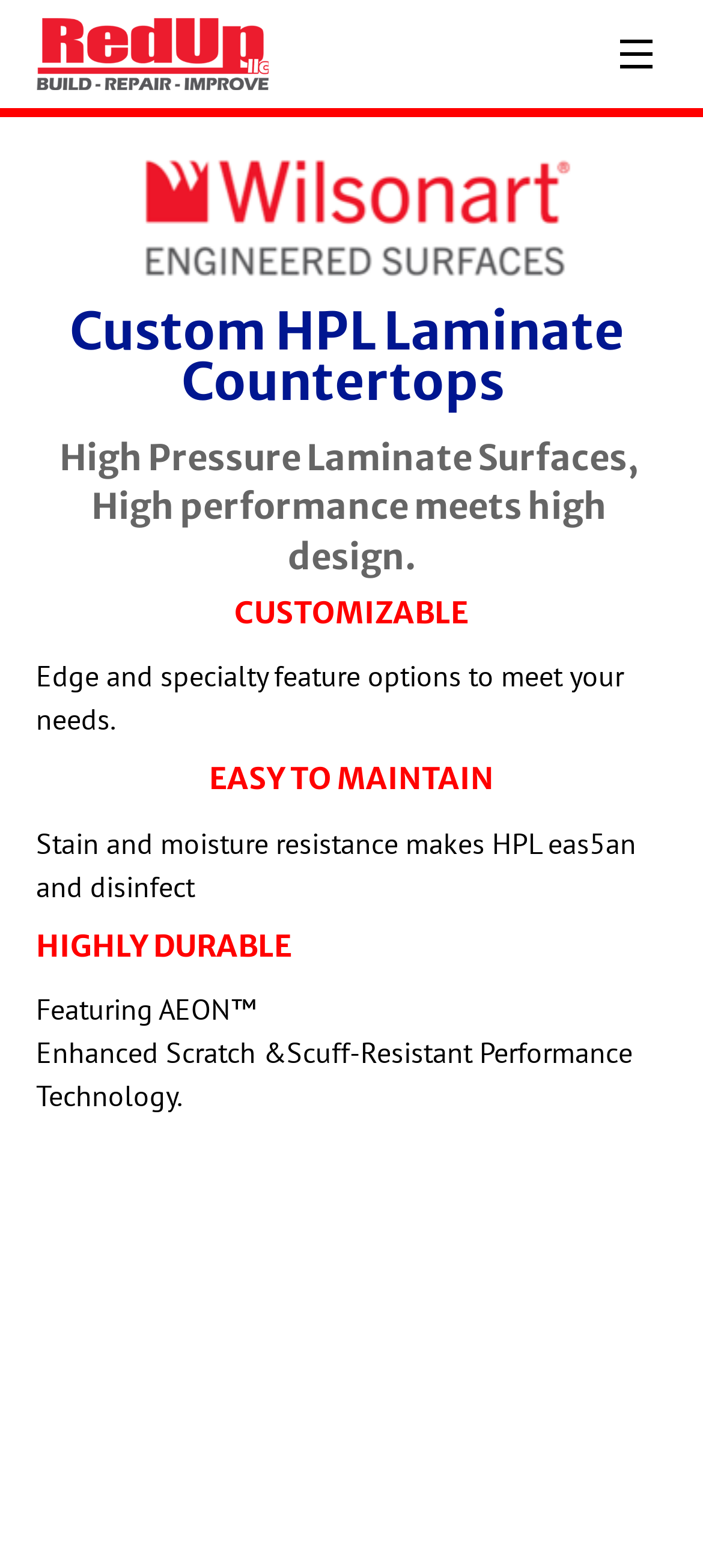Given the content of the image, can you provide a detailed answer to the question?
What is the technology used for scratch resistance?

The technology used for scratch resistance is AEON, which is mentioned in the StaticText 'Featuring AEON™' and is described as 'Enhanced Scratch & Scuff-Resistant Performance Technology'.